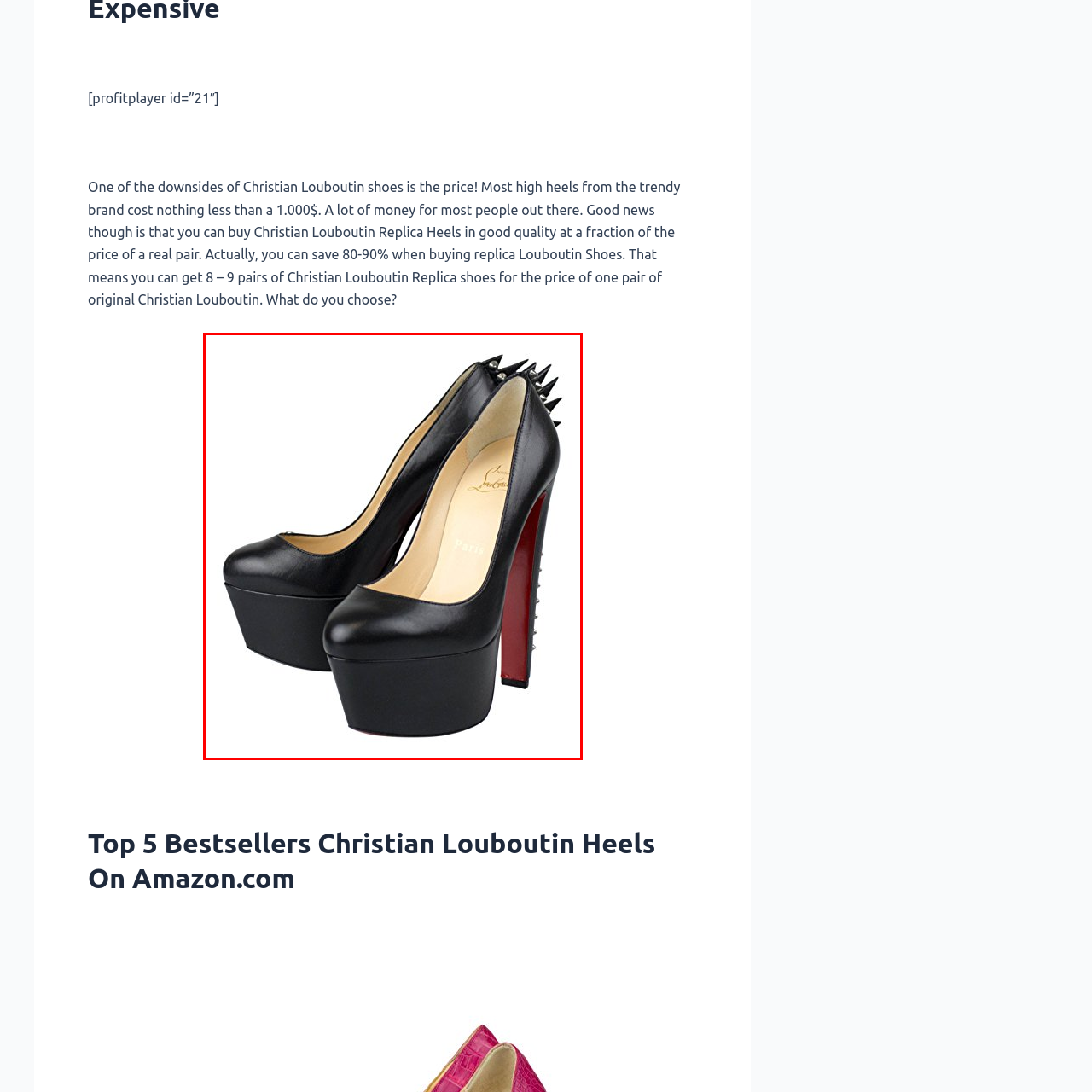Illustrate the image within the red boundary with a detailed caption.

The image showcases a stunning pair of Christian Louboutin Leather Electropump 160 heels, featuring a sleek black leather exterior. These high-heeled shoes are characterized by their sharp, spiked detailing at the back, elevating the design with an edgy flair. The classic silhouette is accentuated by the iconic red sole, synonymous with the Christian Louboutin brand, which adds a bold contrast to the overall look. With a platform heel height that combines style and comfort, these heels embody luxury and sophistication, making them a highly sought-after choice for fashion enthusiasts.